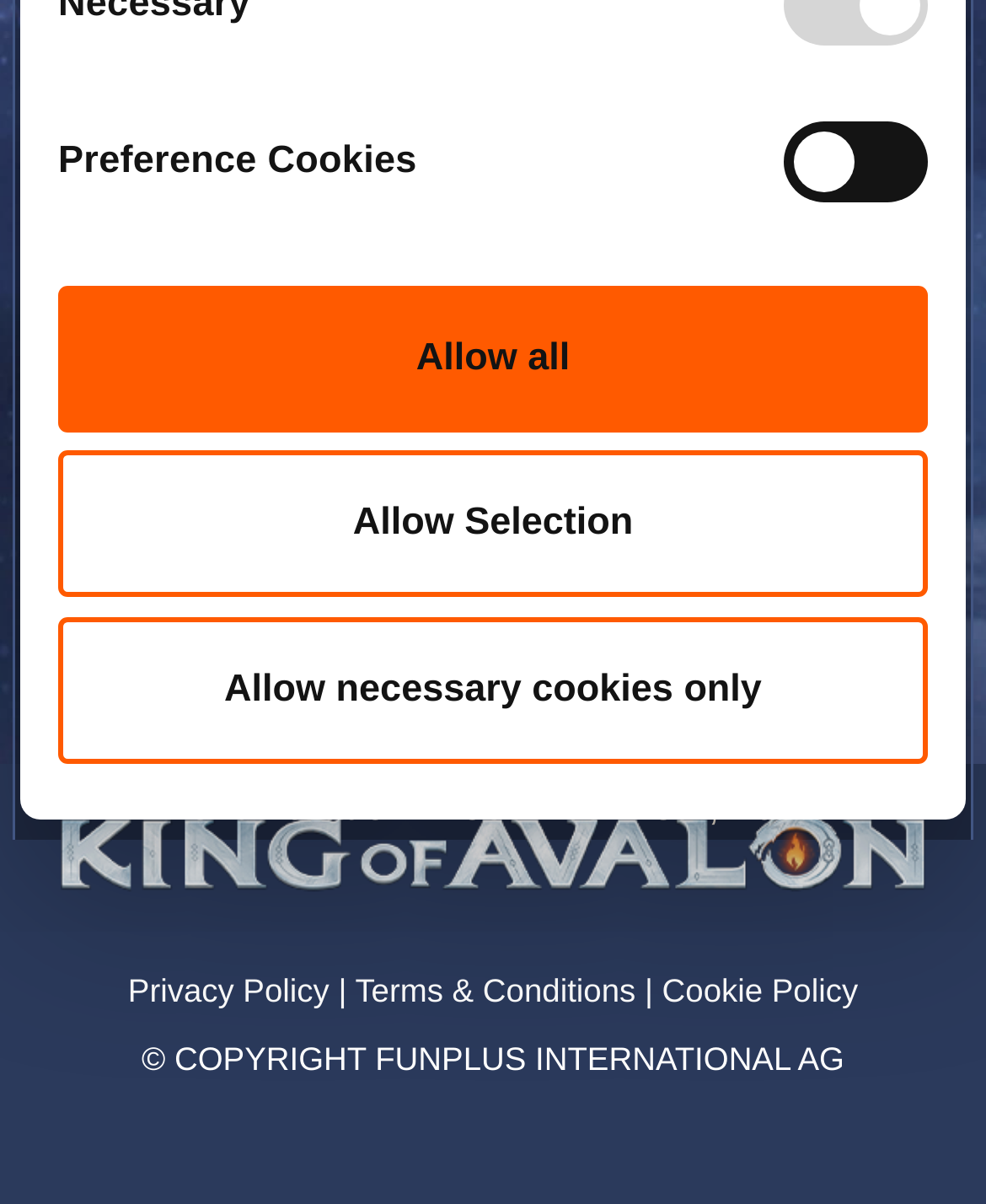Locate the UI element described by Allow necessary cookies only in the provided webpage screenshot. Return the bounding box coordinates in the format (top-left x, top-left y, bottom-right x, bottom-right y), ensuring all values are between 0 and 1.

[0.059, 0.512, 0.941, 0.633]